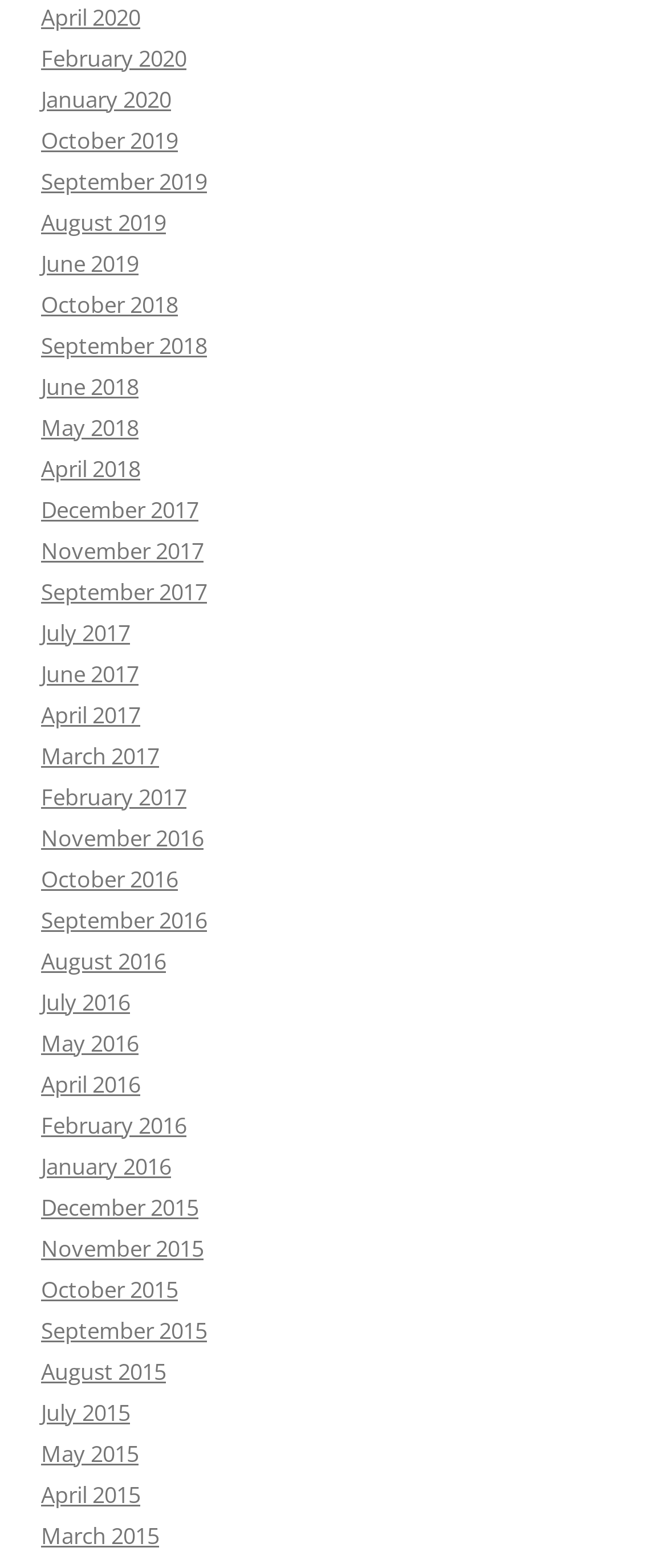Identify the bounding box coordinates of the region that needs to be clicked to carry out this instruction: "View March 2015". Provide these coordinates as four float numbers ranging from 0 to 1, i.e., [left, top, right, bottom].

[0.062, 0.969, 0.238, 0.989]